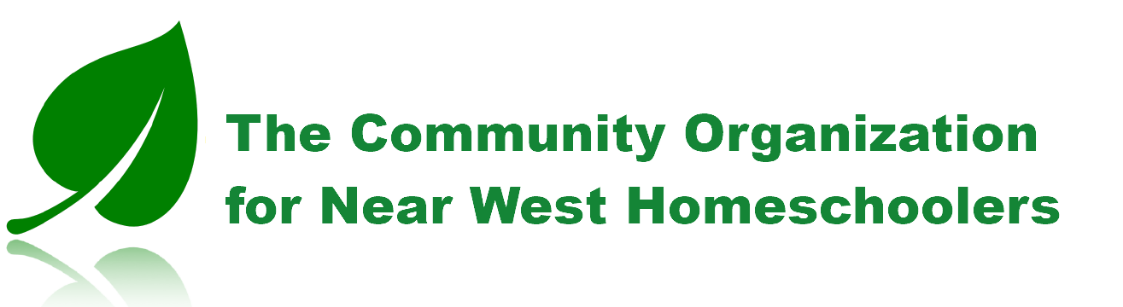What type of families is the organization catering to?
Relying on the image, give a concise answer in one word or a brief phrase.

homeschooling families